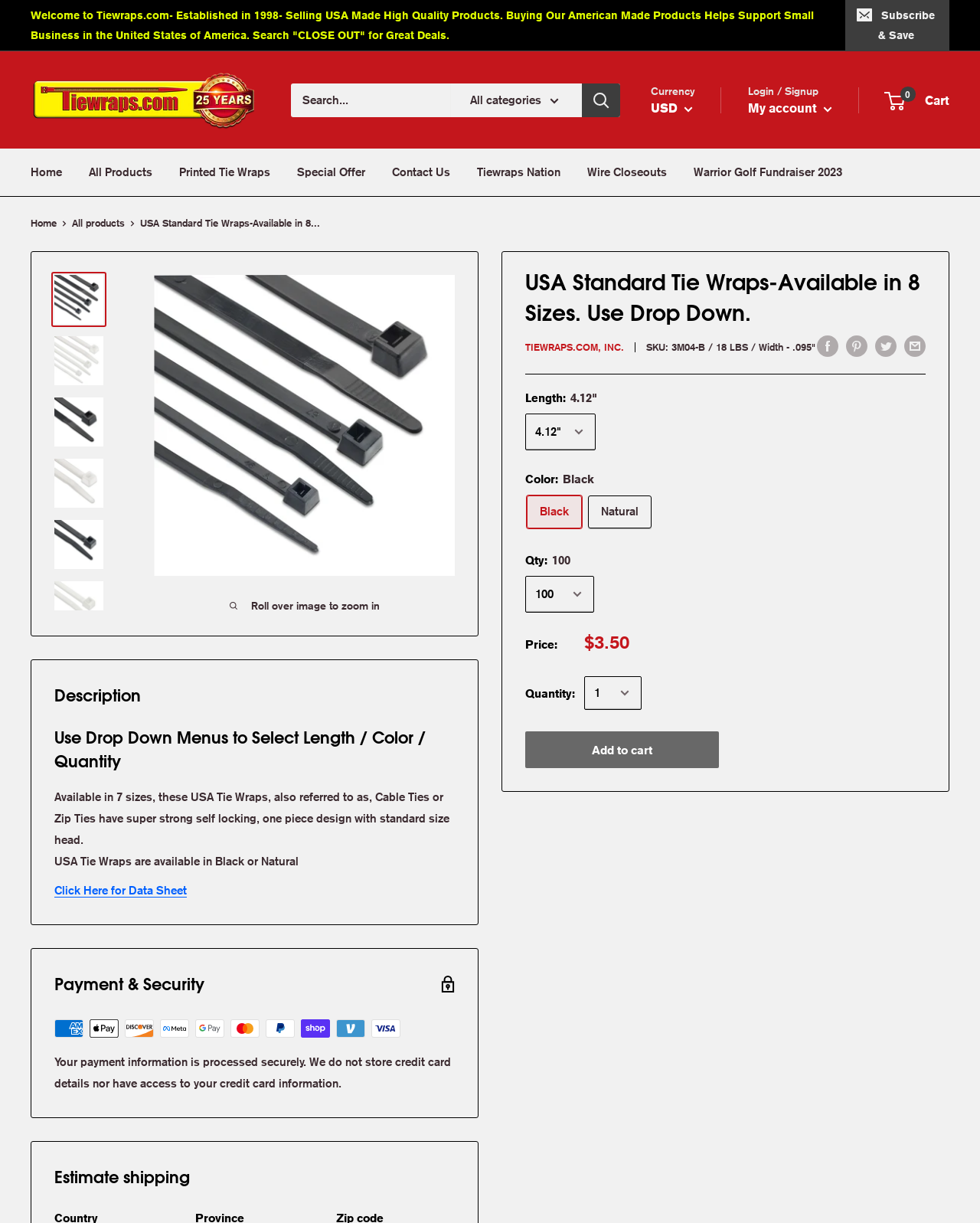What are the available colors of the USA Tie Wraps?
Answer with a single word or short phrase according to what you see in the image.

Black or Natural